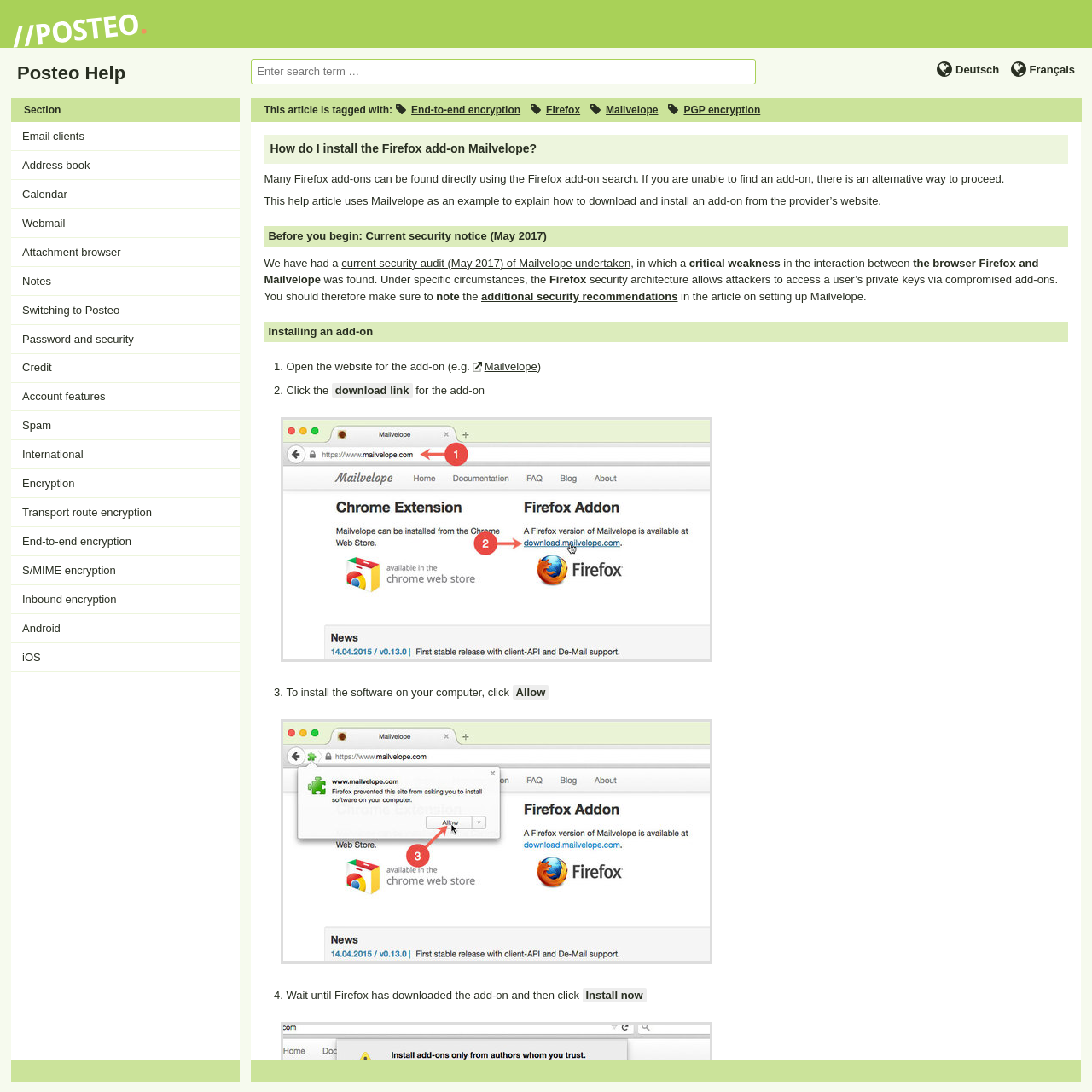What is the alternative way to find an add-on?
Answer the question with a single word or phrase derived from the image.

Firefox add-on search